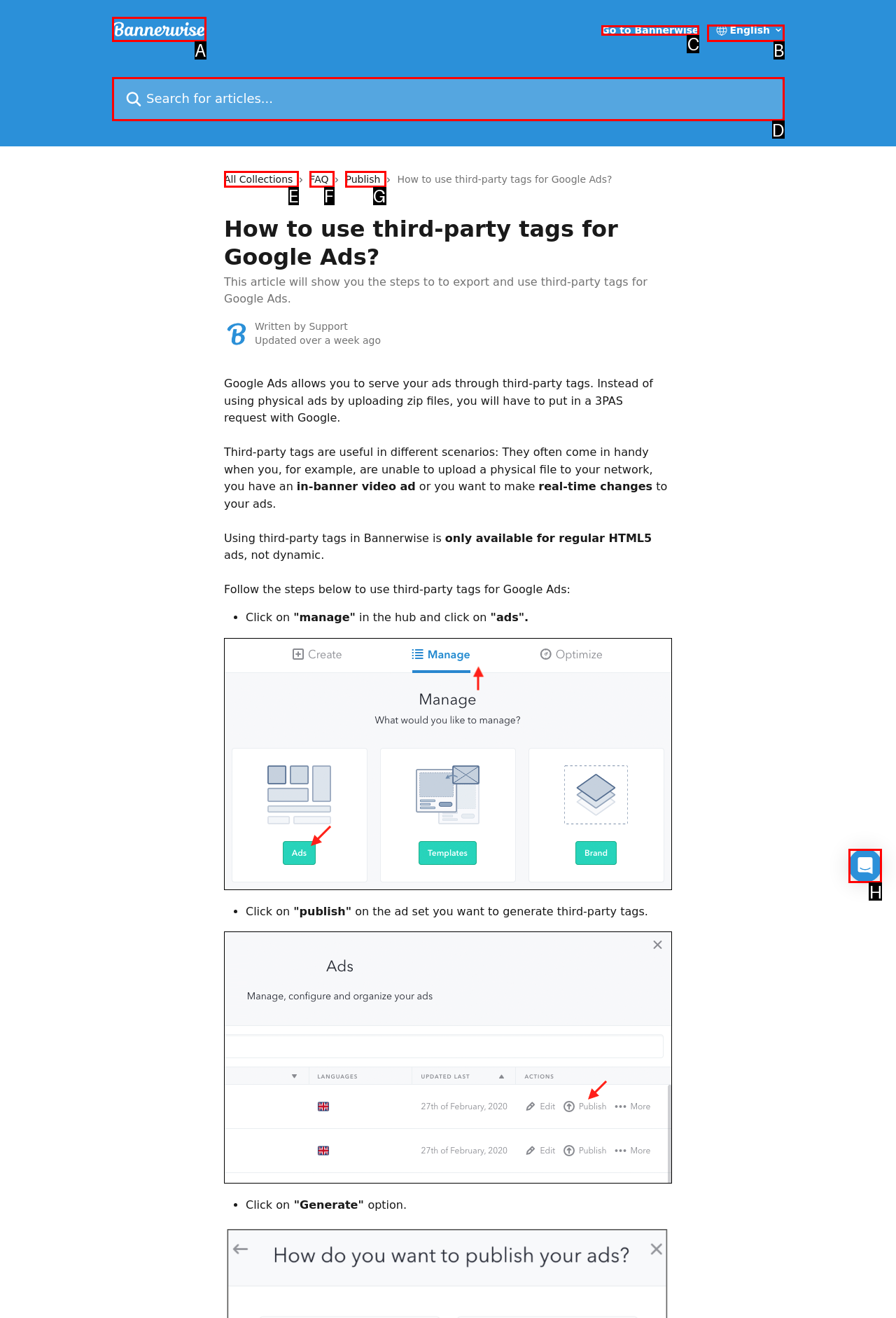Tell me which letter I should select to achieve the following goal: Open Intercom Messenger
Answer with the corresponding letter from the provided options directly.

H